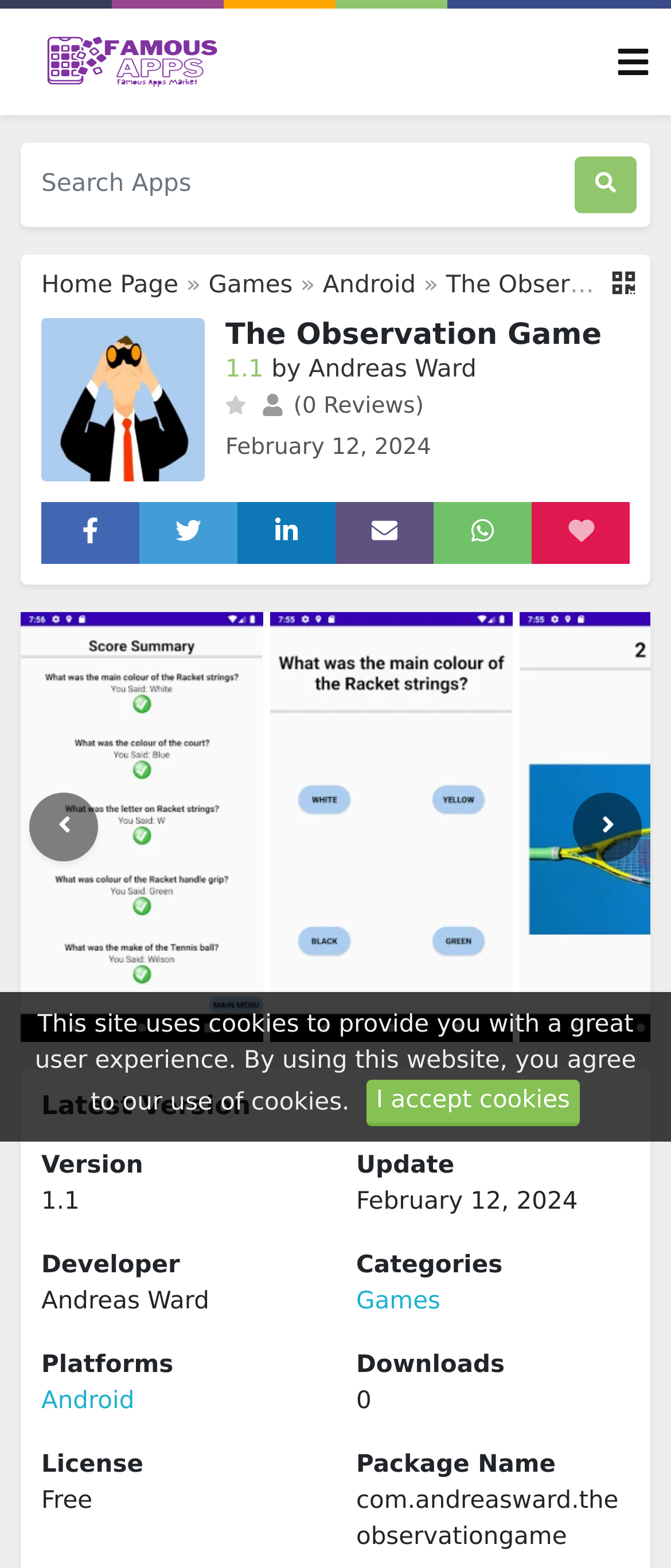Identify the bounding box coordinates of the region I need to click to complete this instruction: "View game details".

[0.336, 0.203, 0.938, 0.225]